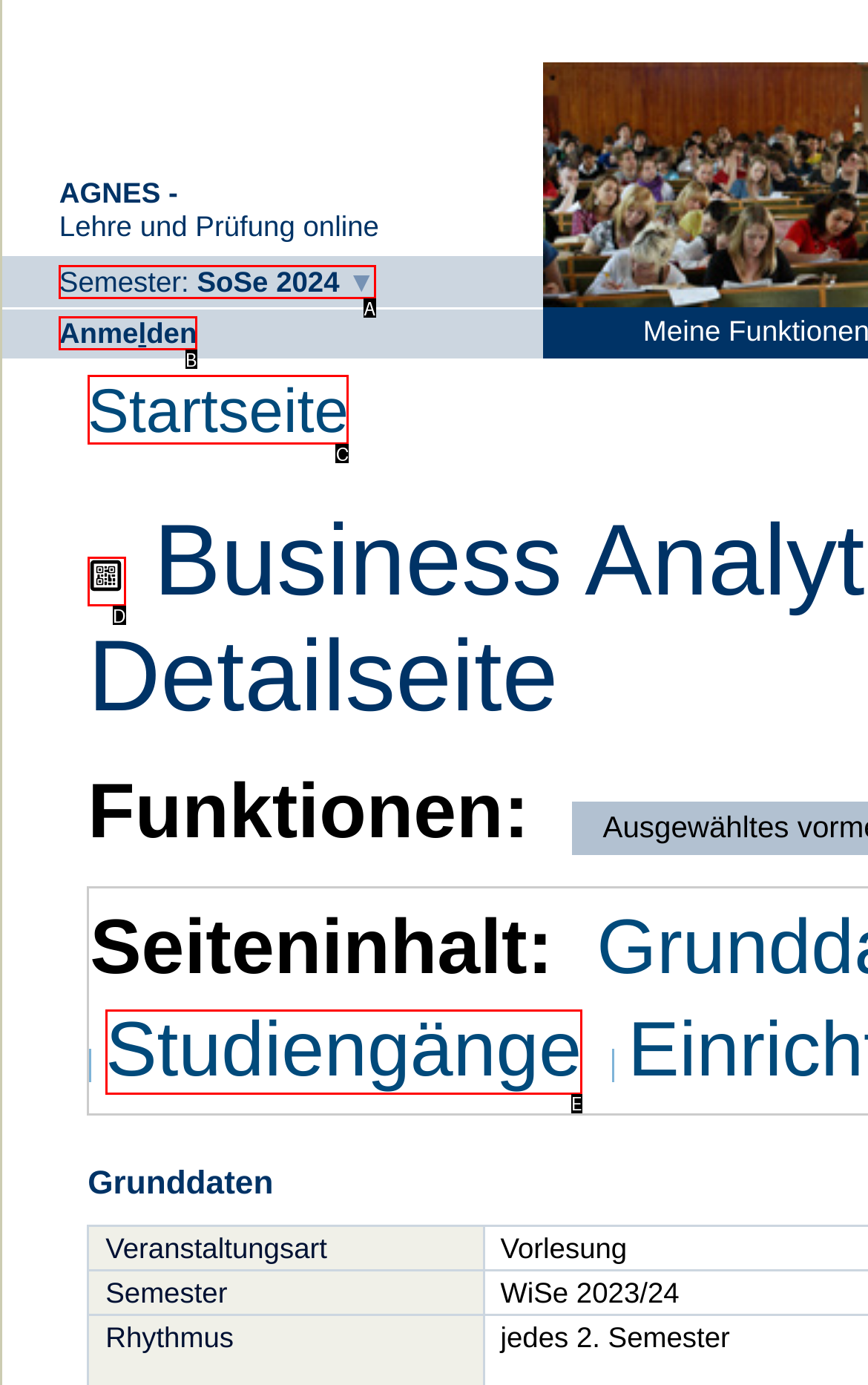Which HTML element matches the description: Studiengänge?
Reply with the letter of the correct choice.

E